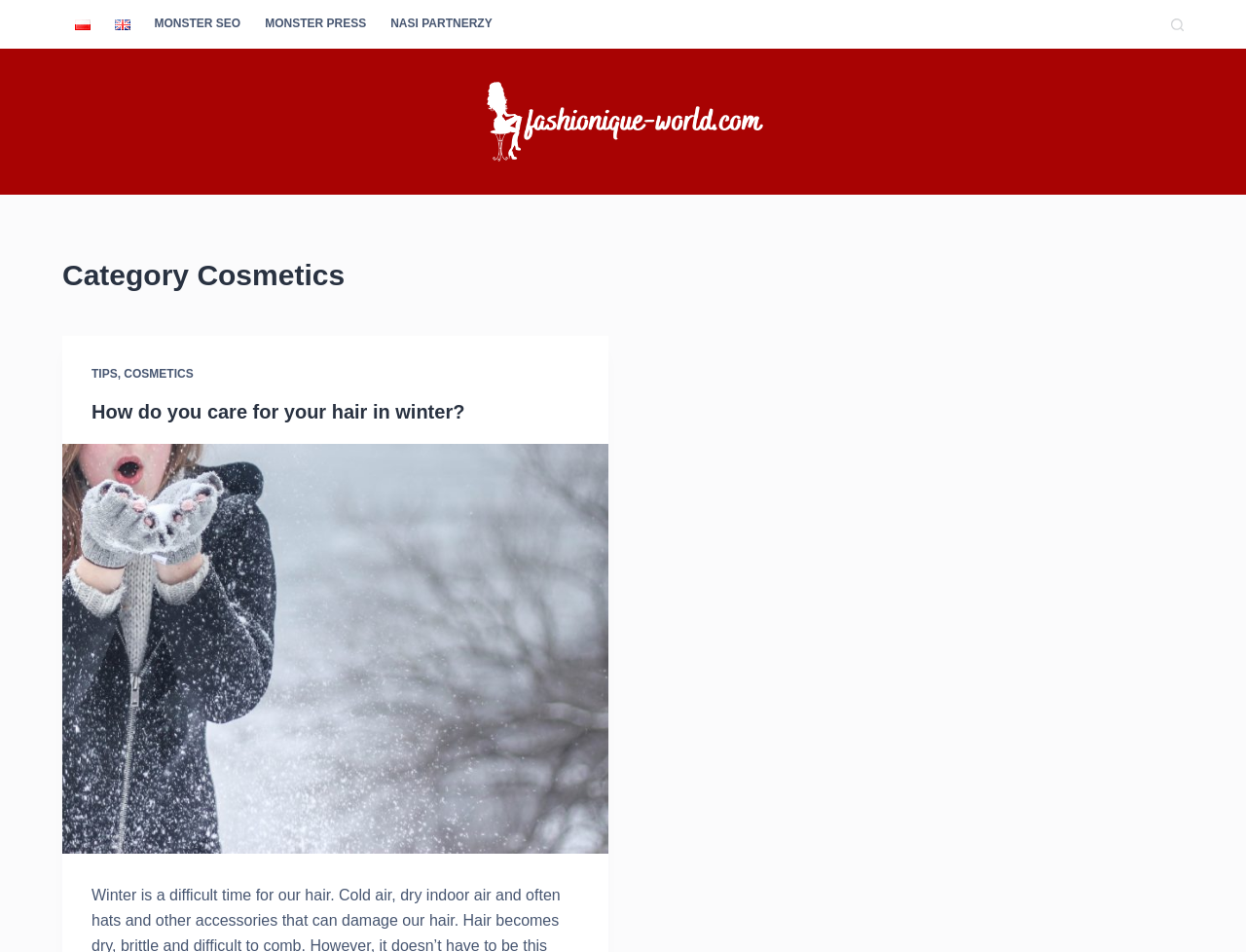What is the name of the website?
Based on the screenshot, answer the question with a single word or phrase.

fashionique-world.com